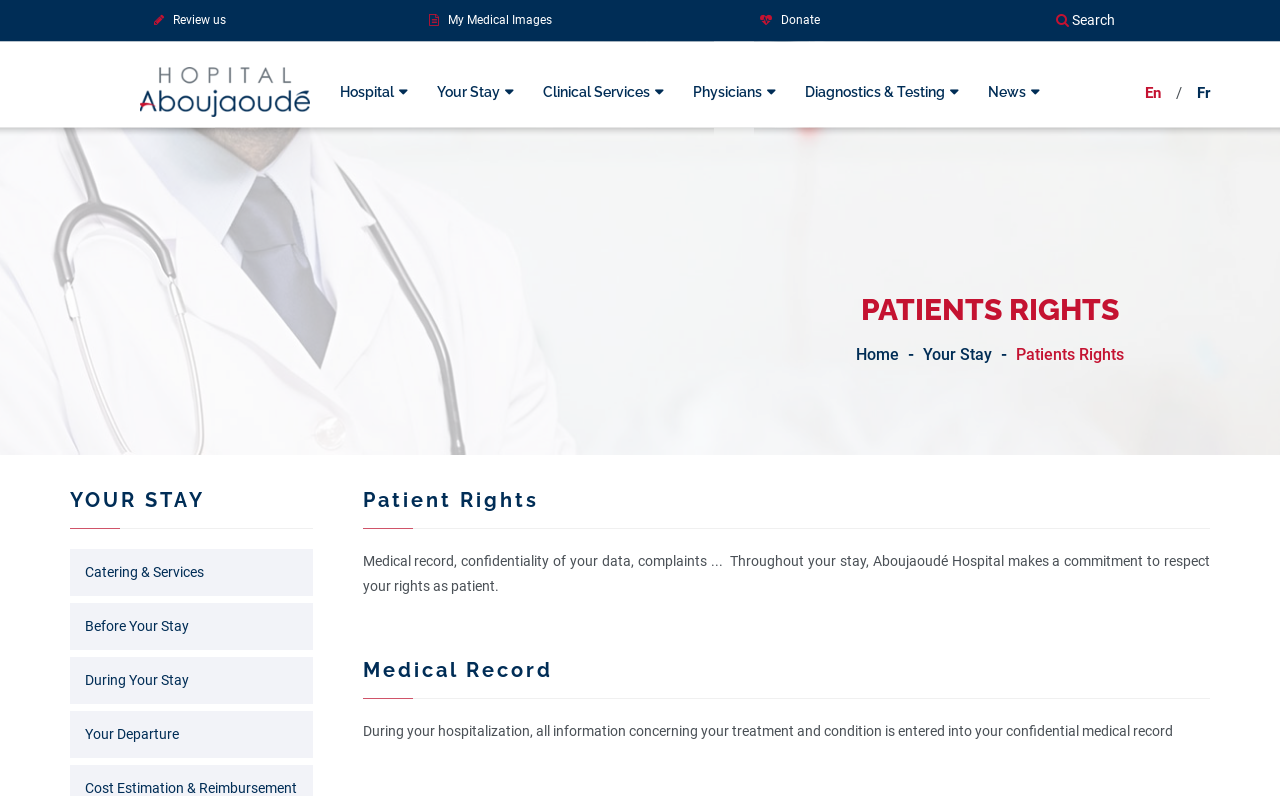Please find the bounding box coordinates of the section that needs to be clicked to achieve this instruction: "Check the logo of Dairy Cares".

None